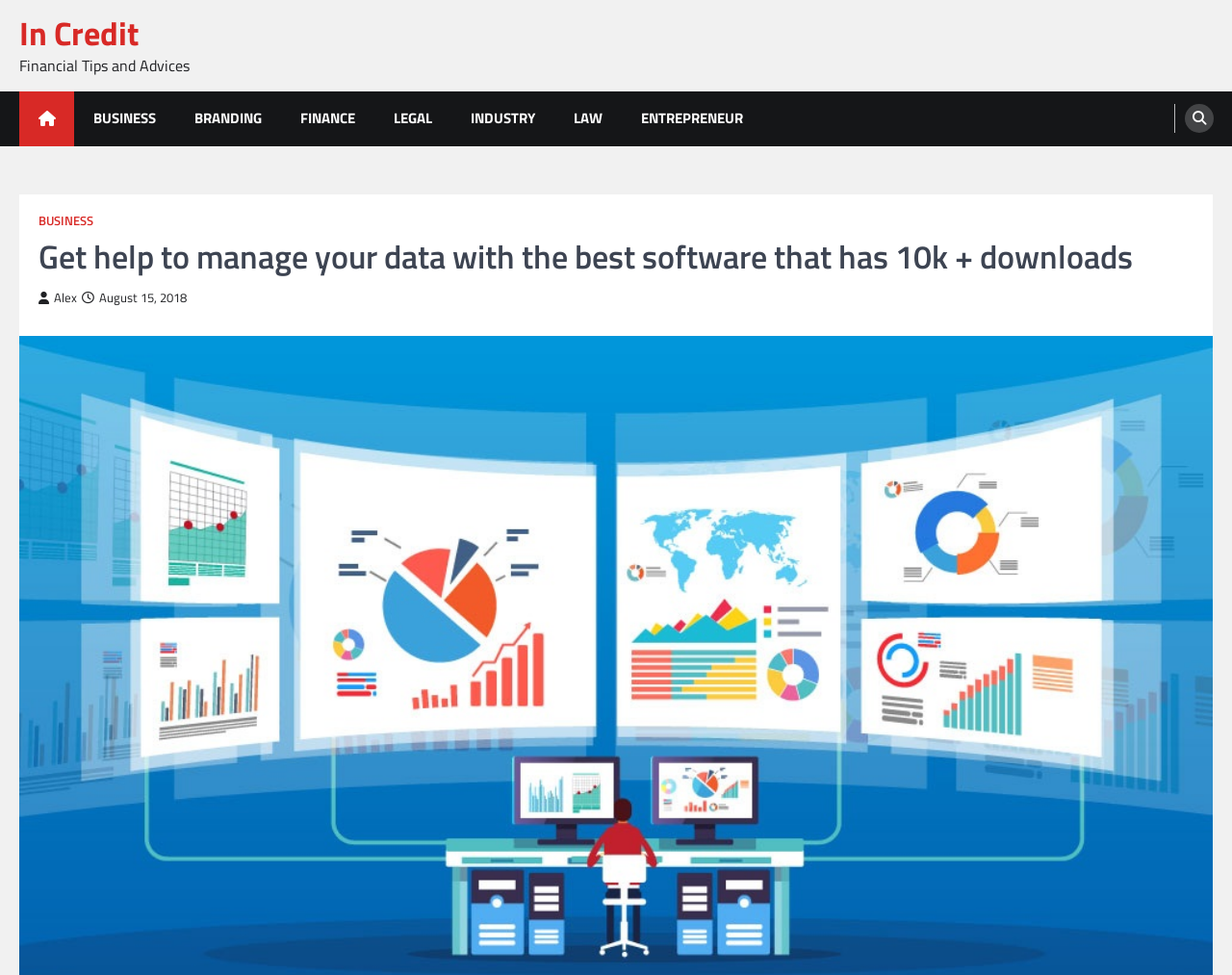Generate a comprehensive description of the contents of the webpage.

The webpage appears to be a blog or article page focused on financial topics. At the top left, there is a link to "In Credit" and a static text "Financial Tips and Advices". Next to them is a home icon link. 

Below these elements, there is a row of links including "BUSINESS", "BRANDING", "FINANCE", "LEGAL", "INDUSTRY", "LAW", and "ENTREPRENEUR", which seem to be categories or topics related to finance. 

On the top right, there is a search link with a dropdown menu containing a "BUSINESS" link. 

Below the search link, there is a header section with a heading that matches the meta description, "Get help to manage your data with the best software that has 10k + downloads". This heading is followed by two links, one with the username "Alex" and another with the date "August 15, 2018". The date link also contains a time element, but the time is not specified.